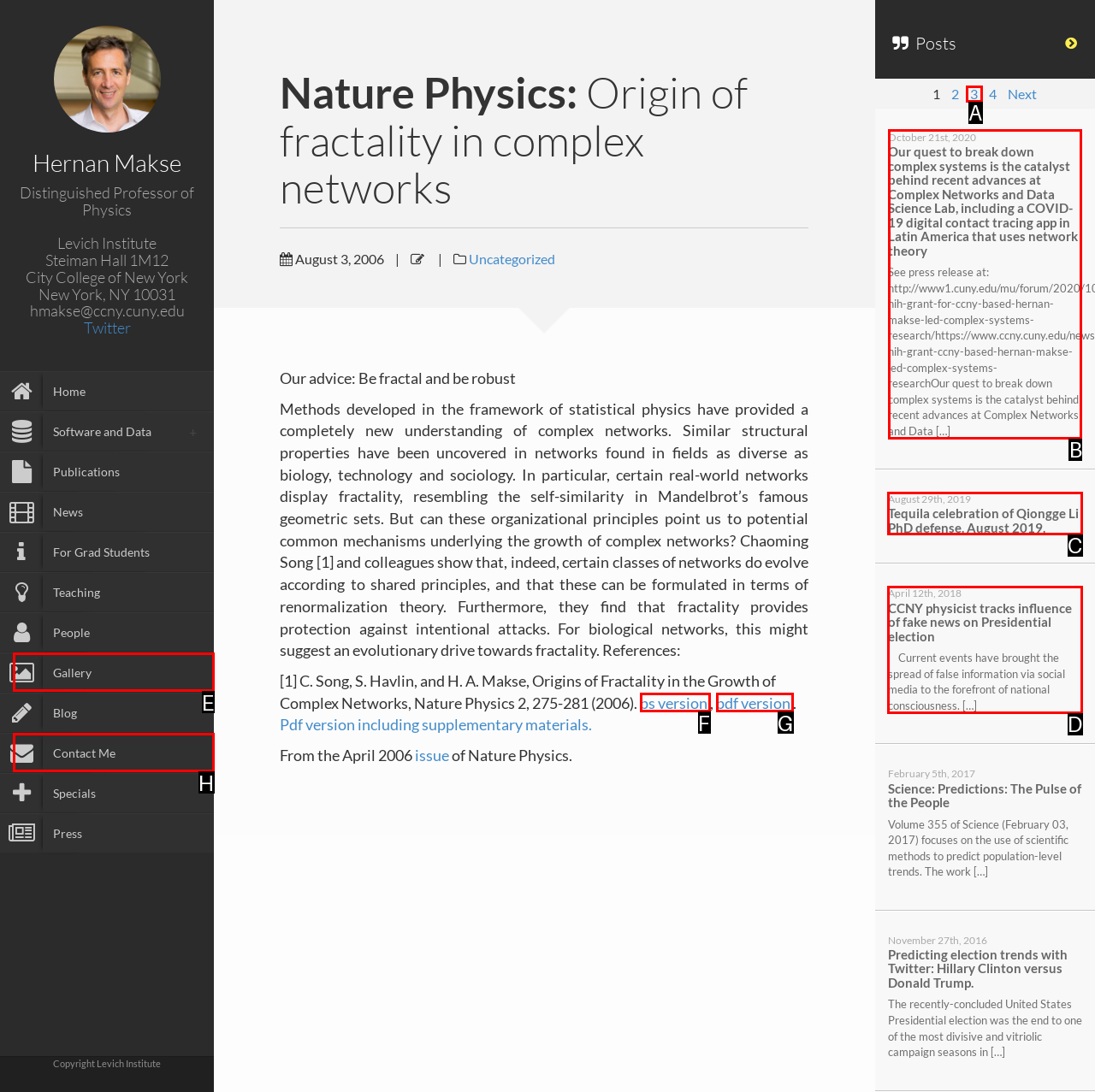Determine which HTML element should be clicked for this task: Visit the 'NEWS' page
Provide the option's letter from the available choices.

None